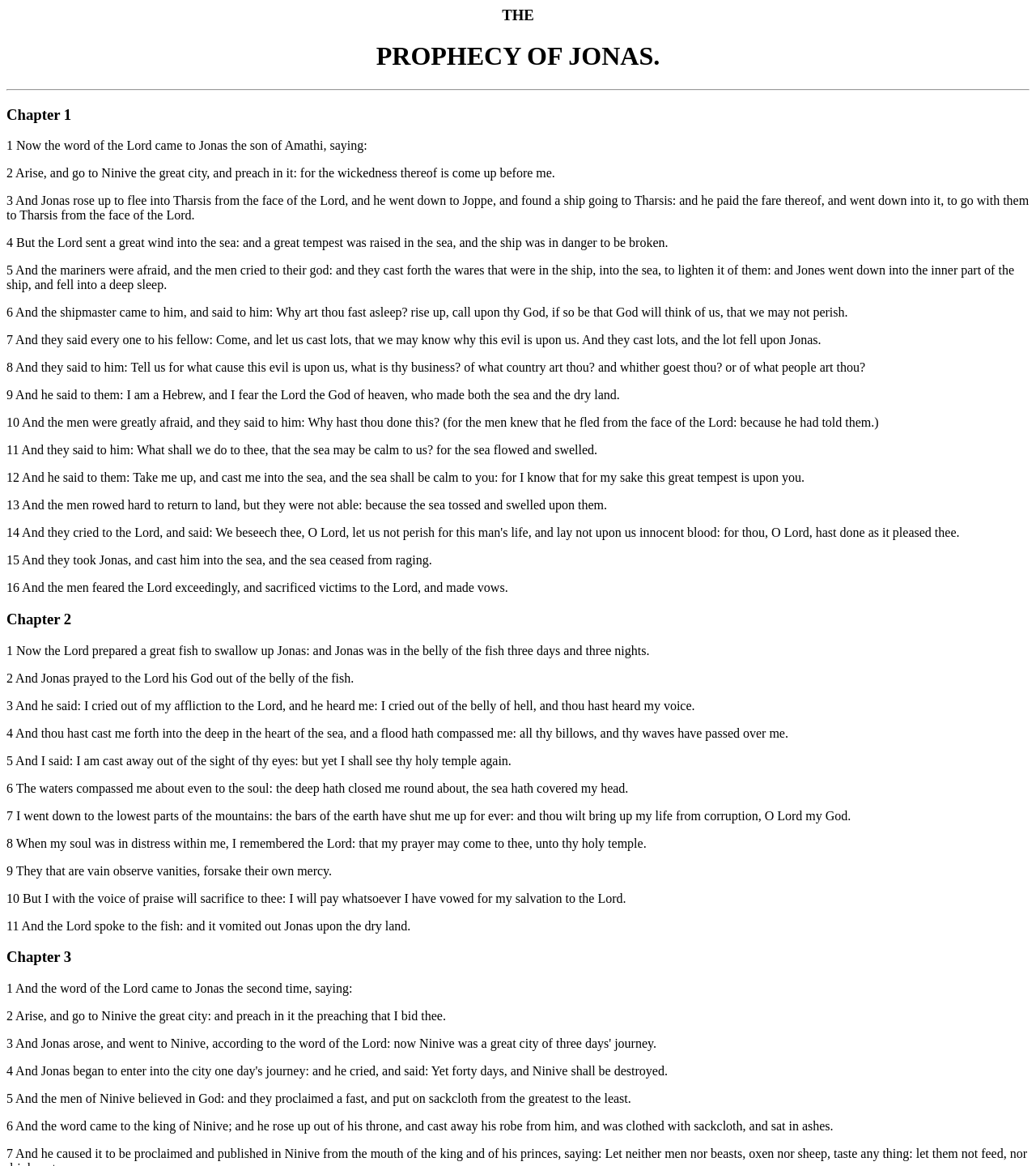Give a one-word or phrase response to the following question: How many verses are in Chapter 1?

15